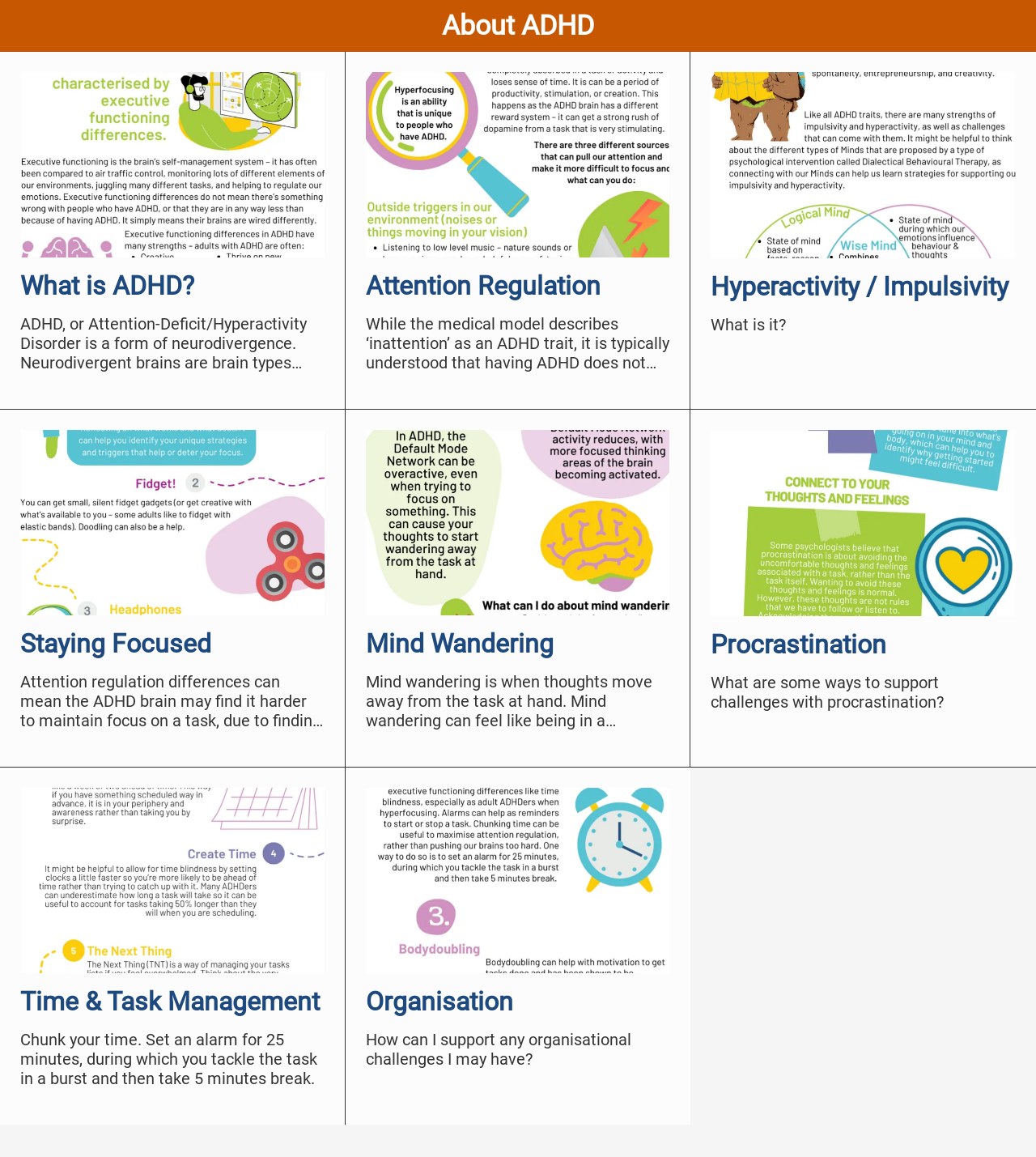What is ADHD?
Based on the visual content, answer with a single word or a brief phrase.

Attention-Deficit/Hyperactivity Disorder